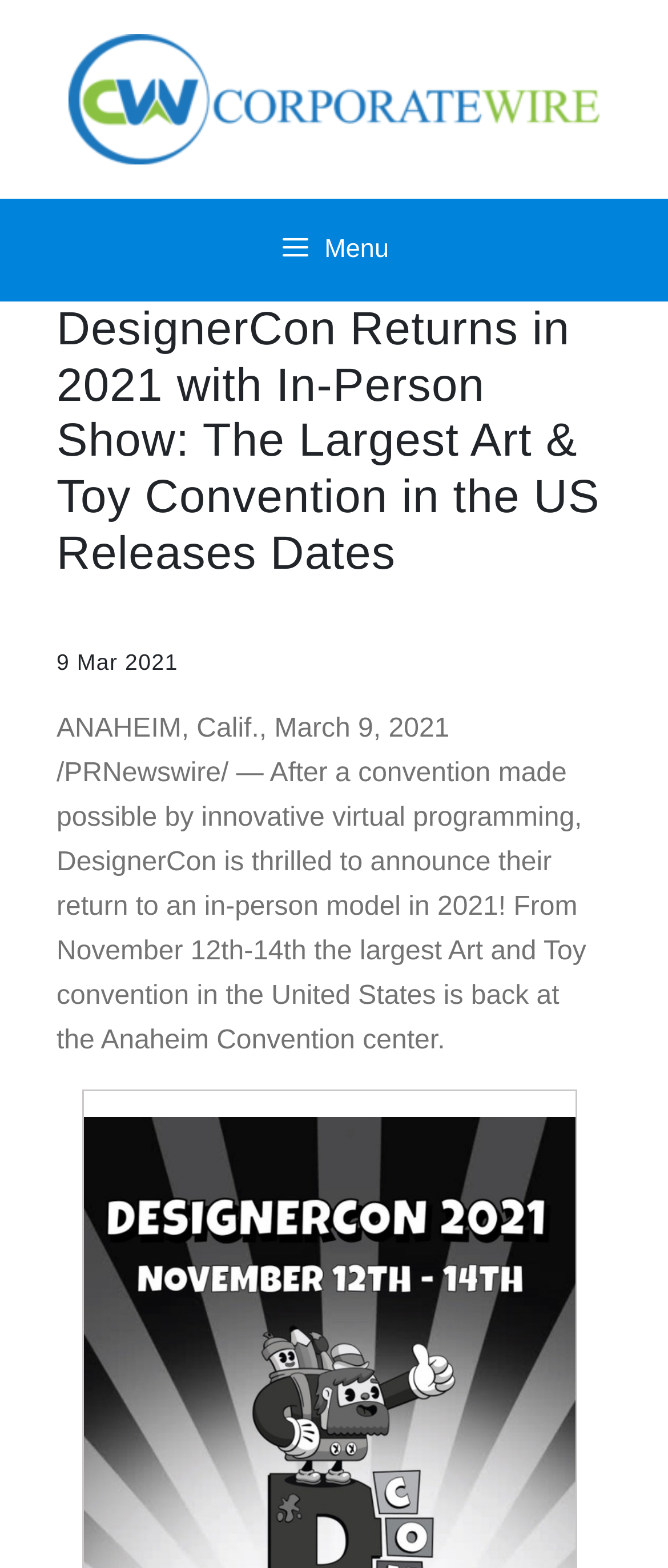Calculate the bounding box coordinates for the UI element based on the following description: "alt="Corporate Wire"". Ensure the coordinates are four float numbers between 0 and 1, i.e., [left, top, right, bottom].

[0.103, 0.054, 0.897, 0.072]